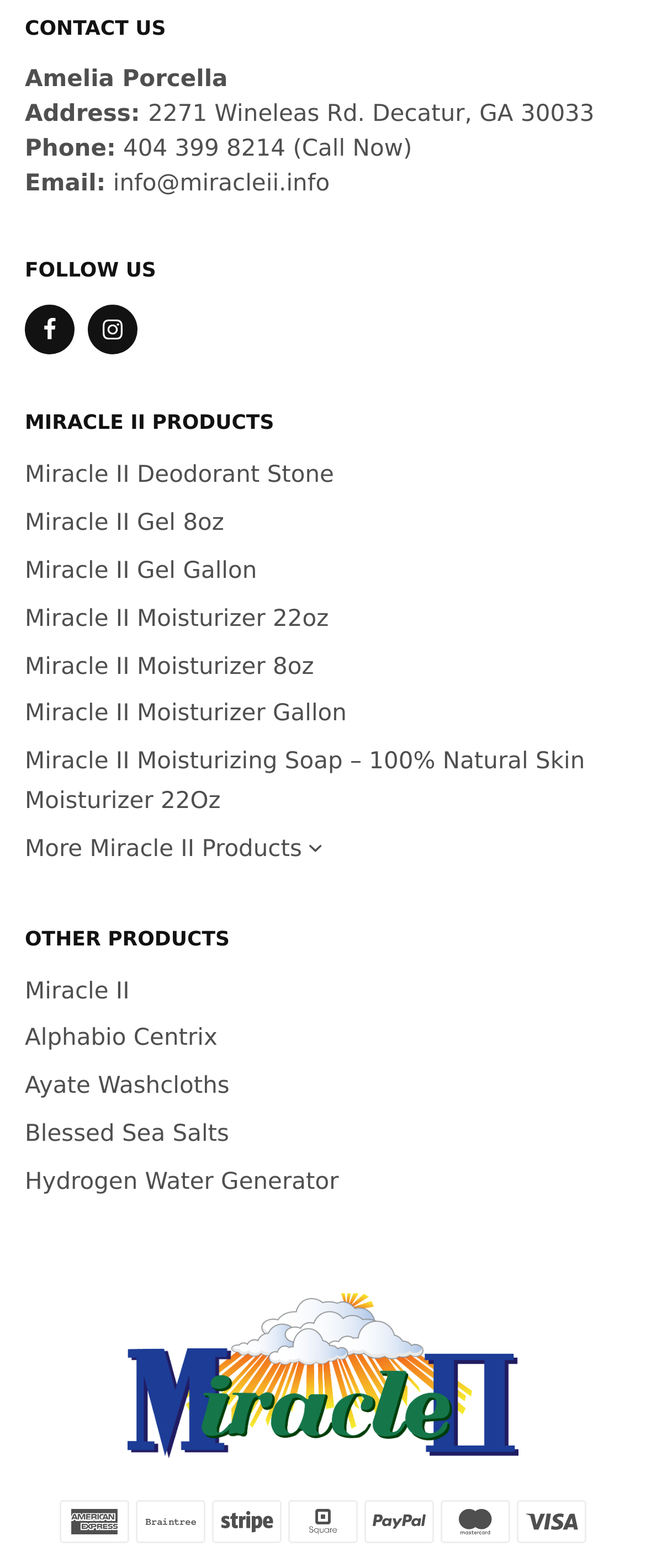Find the bounding box coordinates of the area that needs to be clicked in order to achieve the following instruction: "Click on the 'TAGS' heading". The coordinates should be specified as four float numbers between 0 and 1, i.e., [left, top, right, bottom].

None